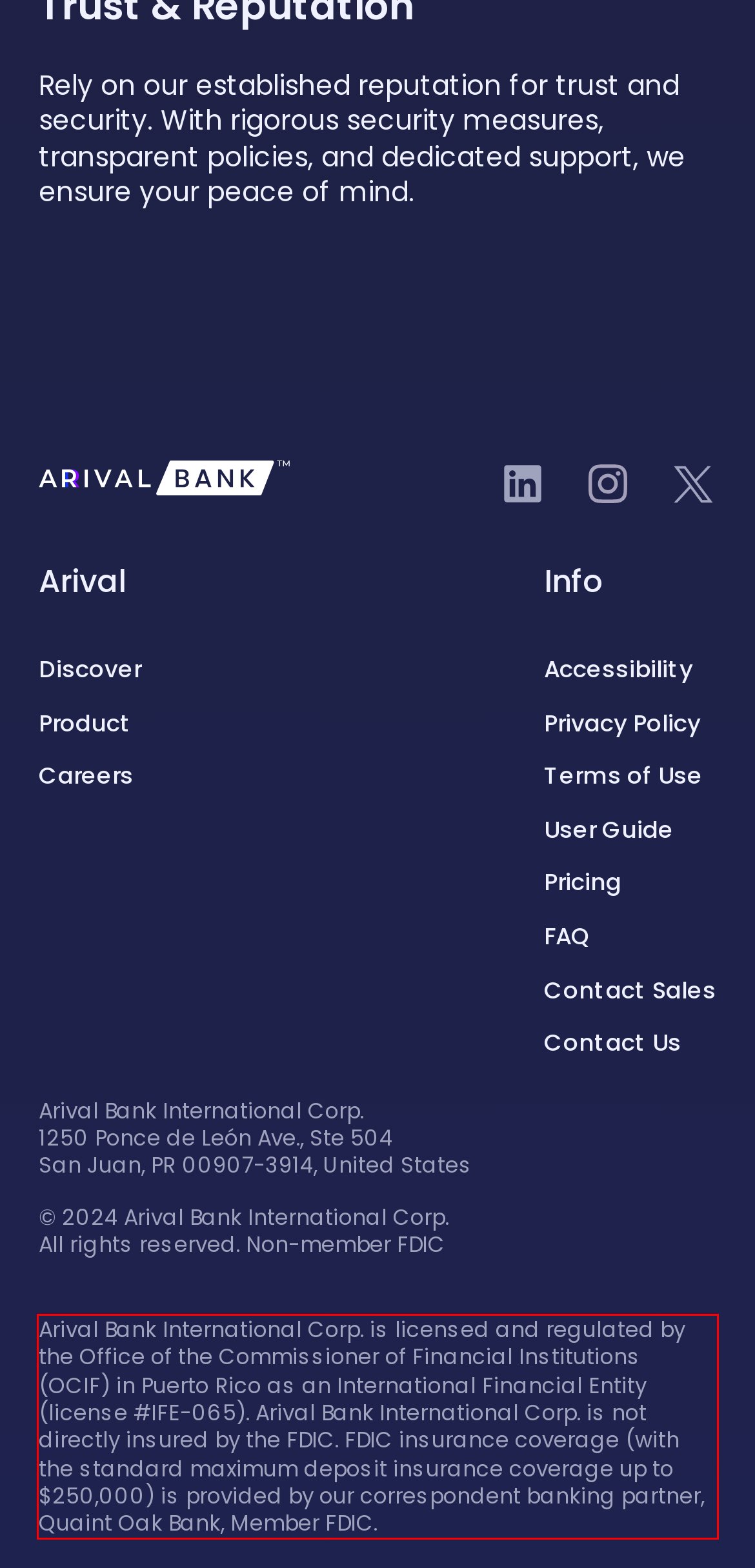You are given a screenshot showing a webpage with a red bounding box. Perform OCR to capture the text within the red bounding box.

Arival Bank International Corp. is licensed and regulated by the Office of the Commissioner of Financial Institutions (OCIF) in Puerto Rico as an International Financial Entity (license #IFE-065). Arival Bank International Corp. is not directly insured by the FDIC. FDIC insurance coverage (with the standard maximum deposit insurance coverage up to $250,000) is provided by our correspondent banking partner, Quaint Oak Bank, Member FDIC.